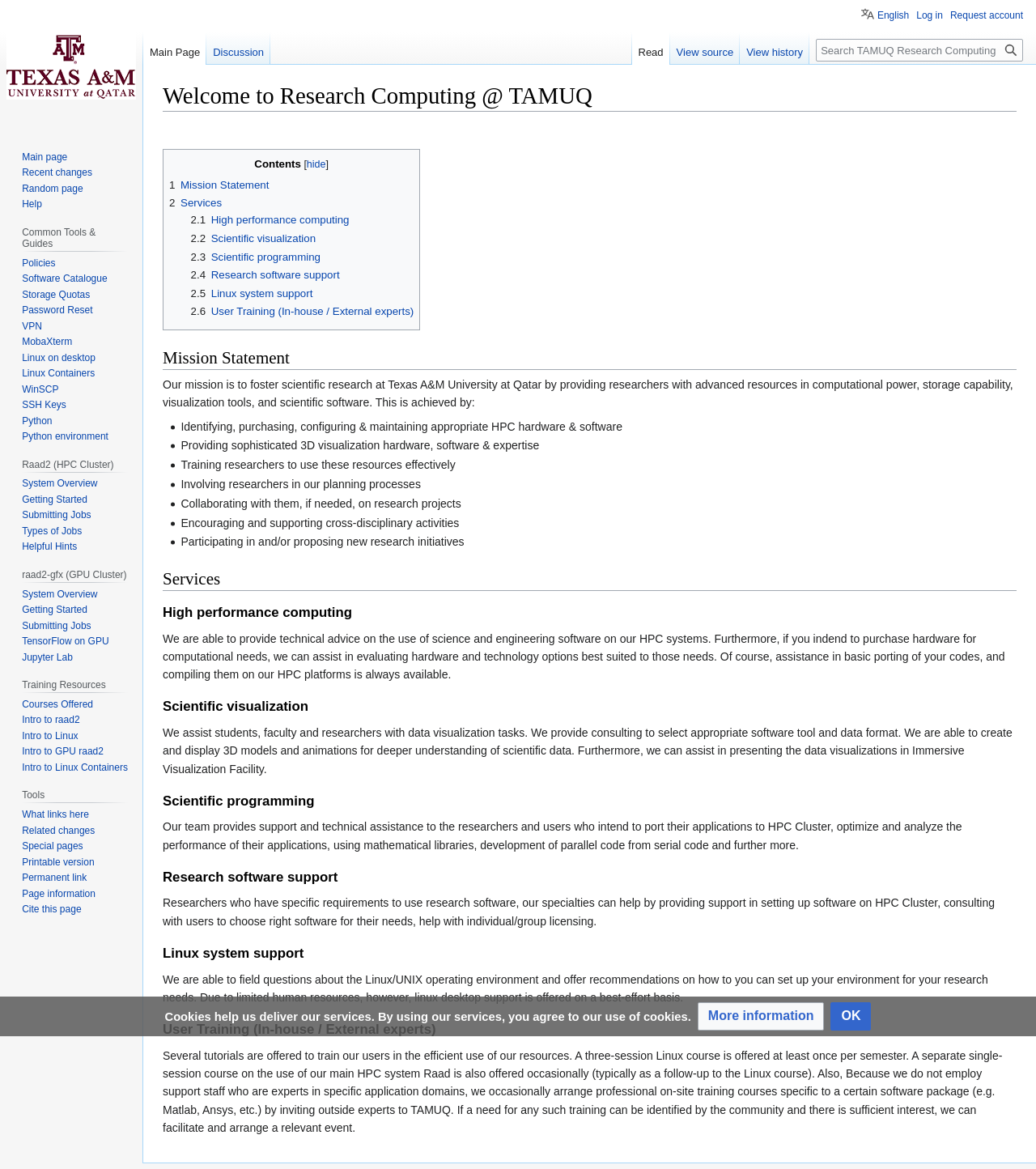Can you find and generate the webpage's heading?

Welcome to Research Computing @ TAMUQ